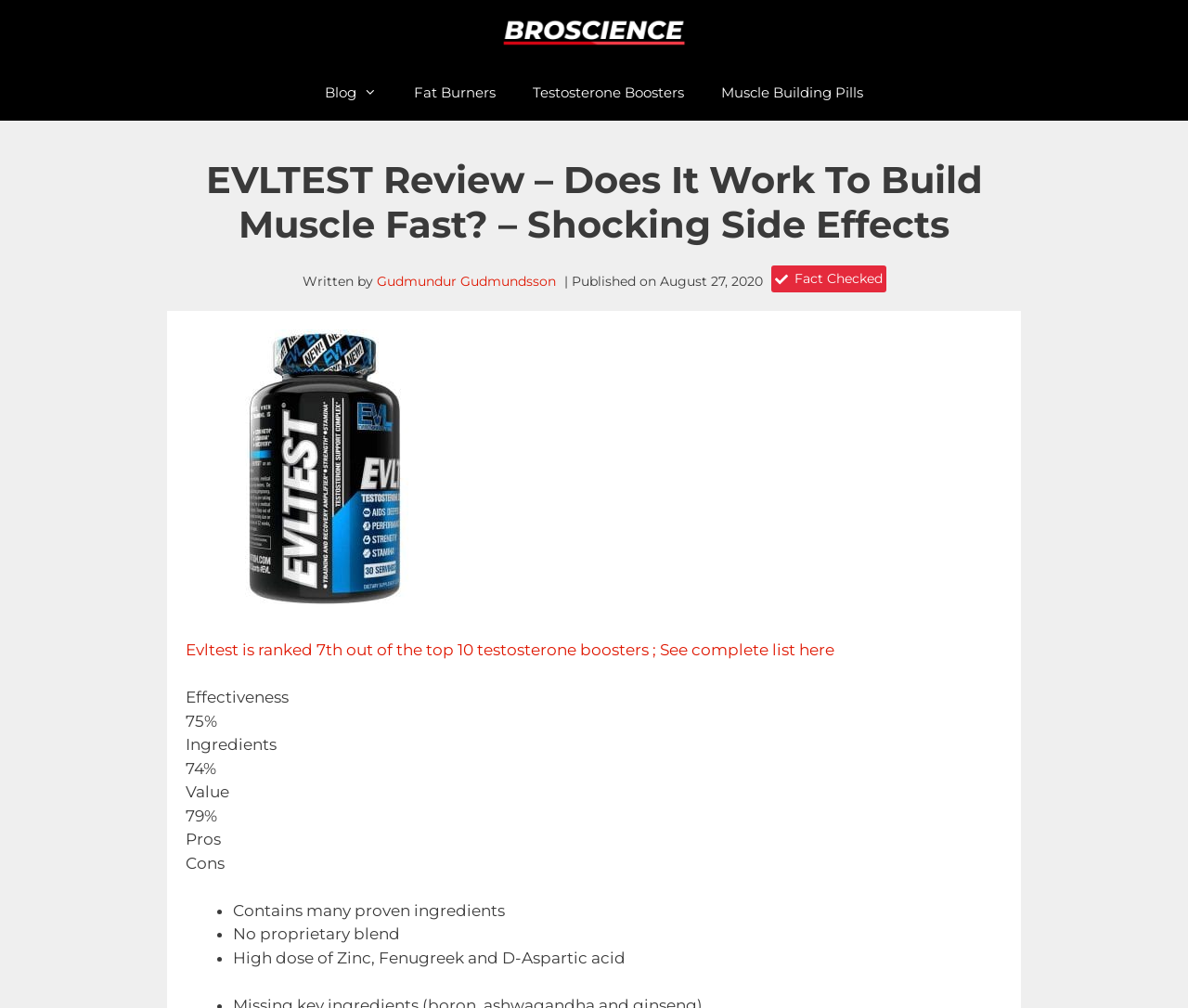Find the bounding box coordinates for the area that should be clicked to accomplish the instruction: "Check the effectiveness of EVLTEST".

[0.156, 0.683, 0.243, 0.701]